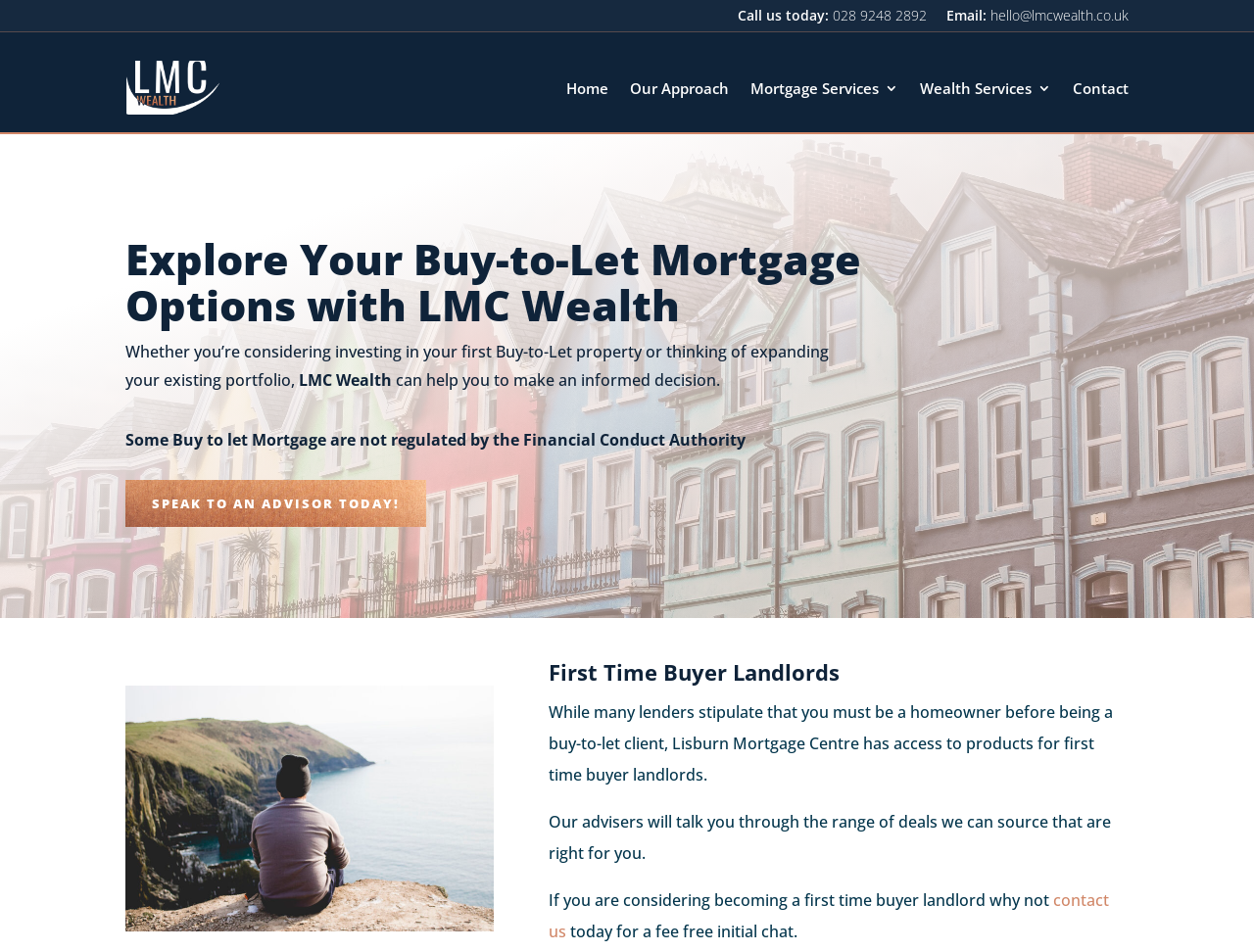Locate the bounding box coordinates of the element's region that should be clicked to carry out the following instruction: "Call the phone number". The coordinates need to be four float numbers between 0 and 1, i.e., [left, top, right, bottom].

[0.664, 0.006, 0.739, 0.026]